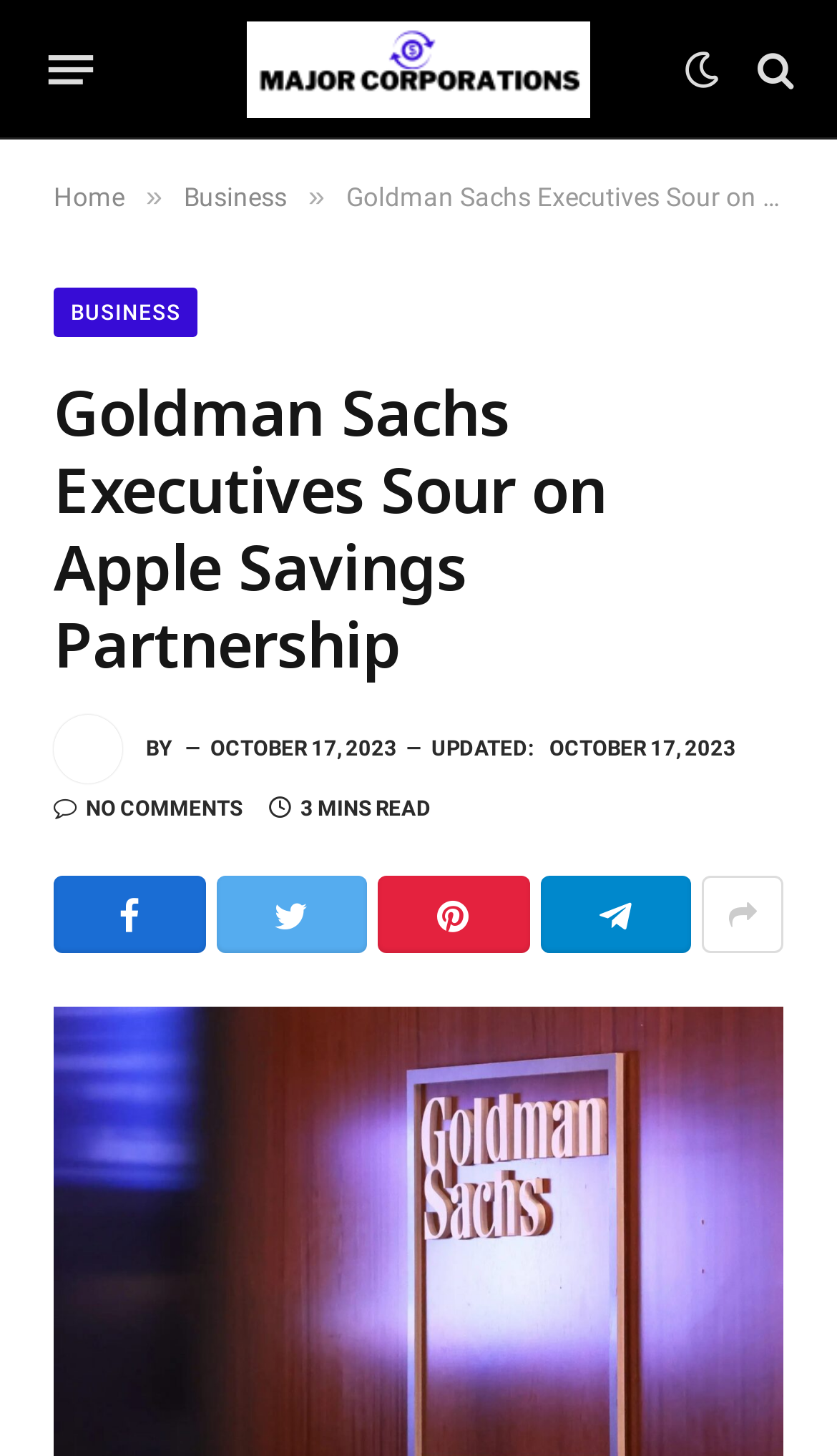Kindly determine the bounding box coordinates for the clickable area to achieve the given instruction: "Read the article about Goldman Sachs Executives".

[0.064, 0.257, 0.936, 0.469]